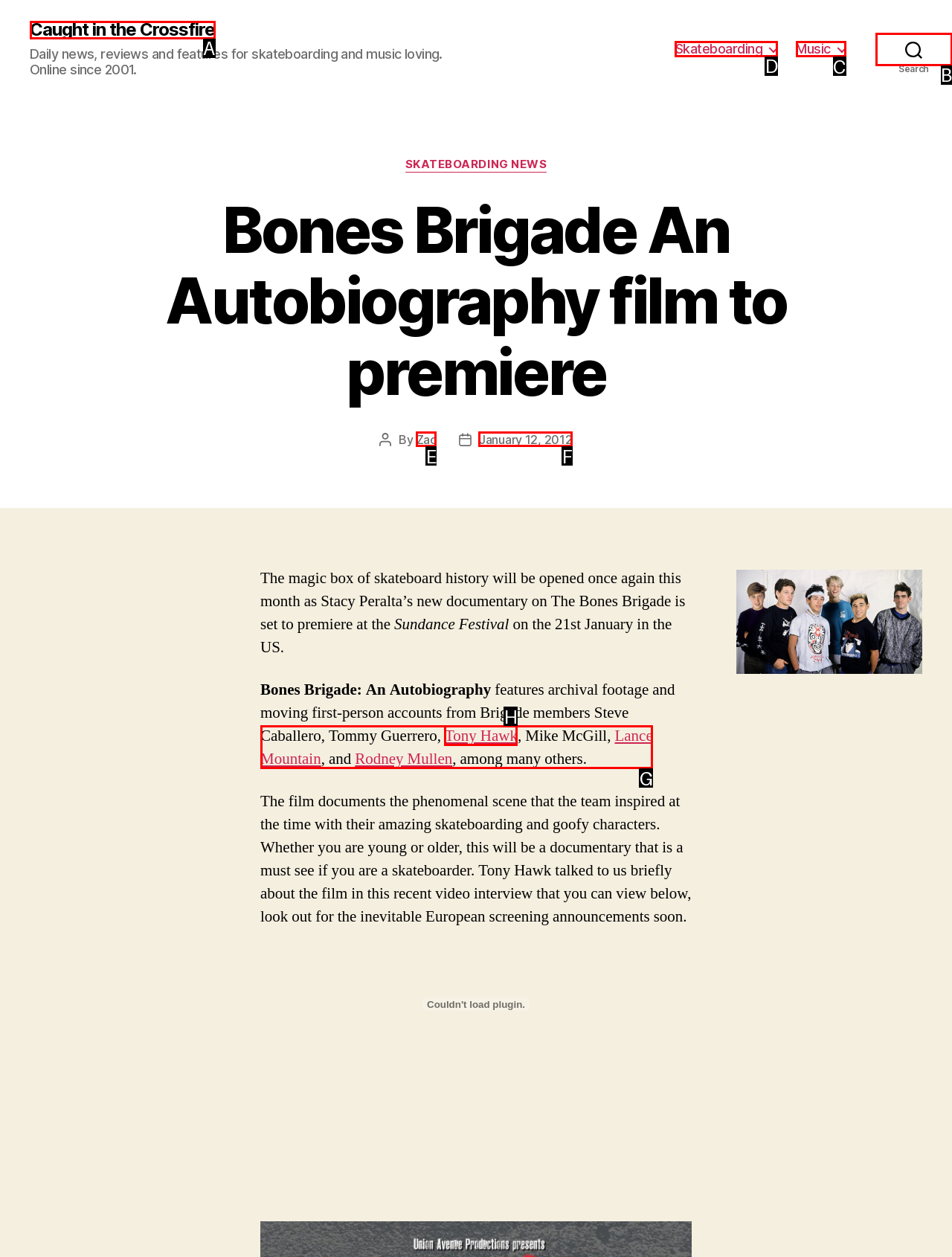Identify the HTML element that should be clicked to accomplish the task: Click on the 'Skateboarding' link
Provide the option's letter from the given choices.

D